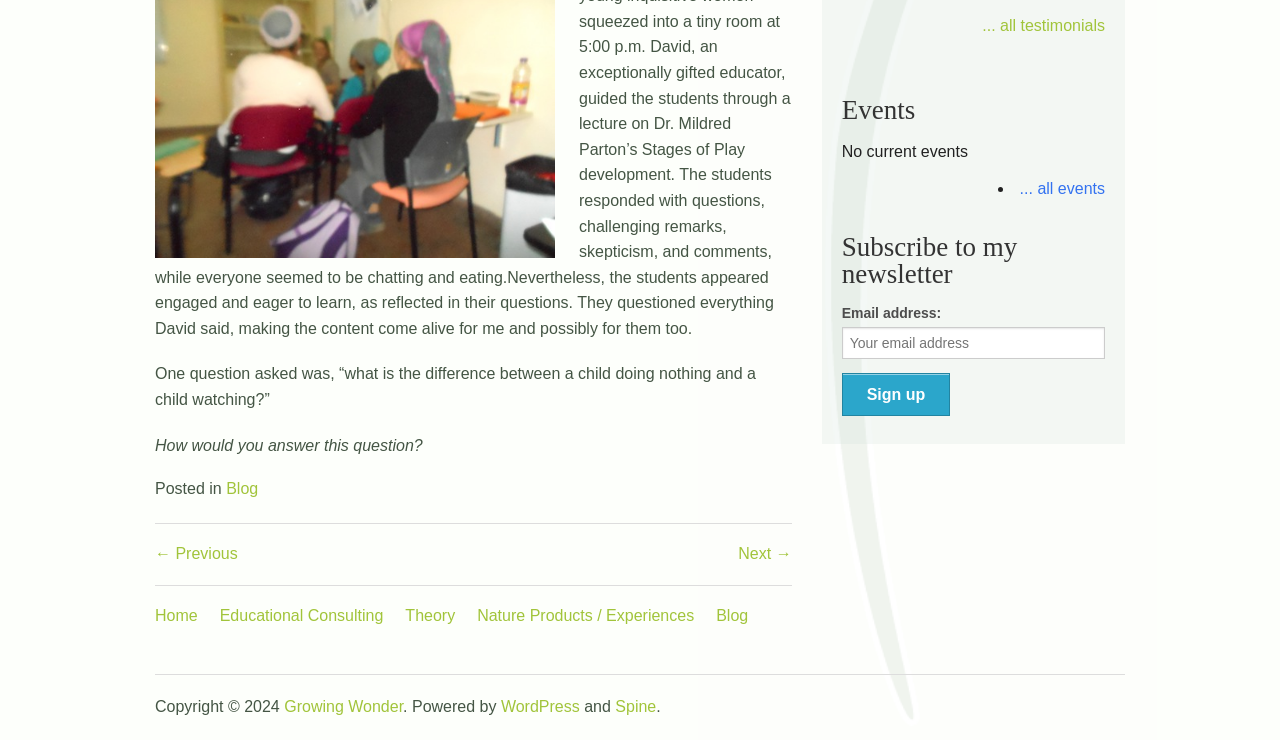Given the element description Next →, specify the bounding box coordinates of the corresponding UI element in the format (top-left x, top-left y, bottom-right x, bottom-right y). All values must be between 0 and 1.

[0.577, 0.733, 0.618, 0.764]